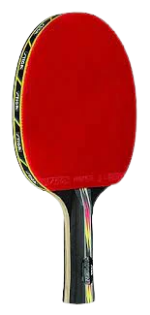Answer the question below in one word or phrase:
What is the thickness of the soft sponge?

2mm